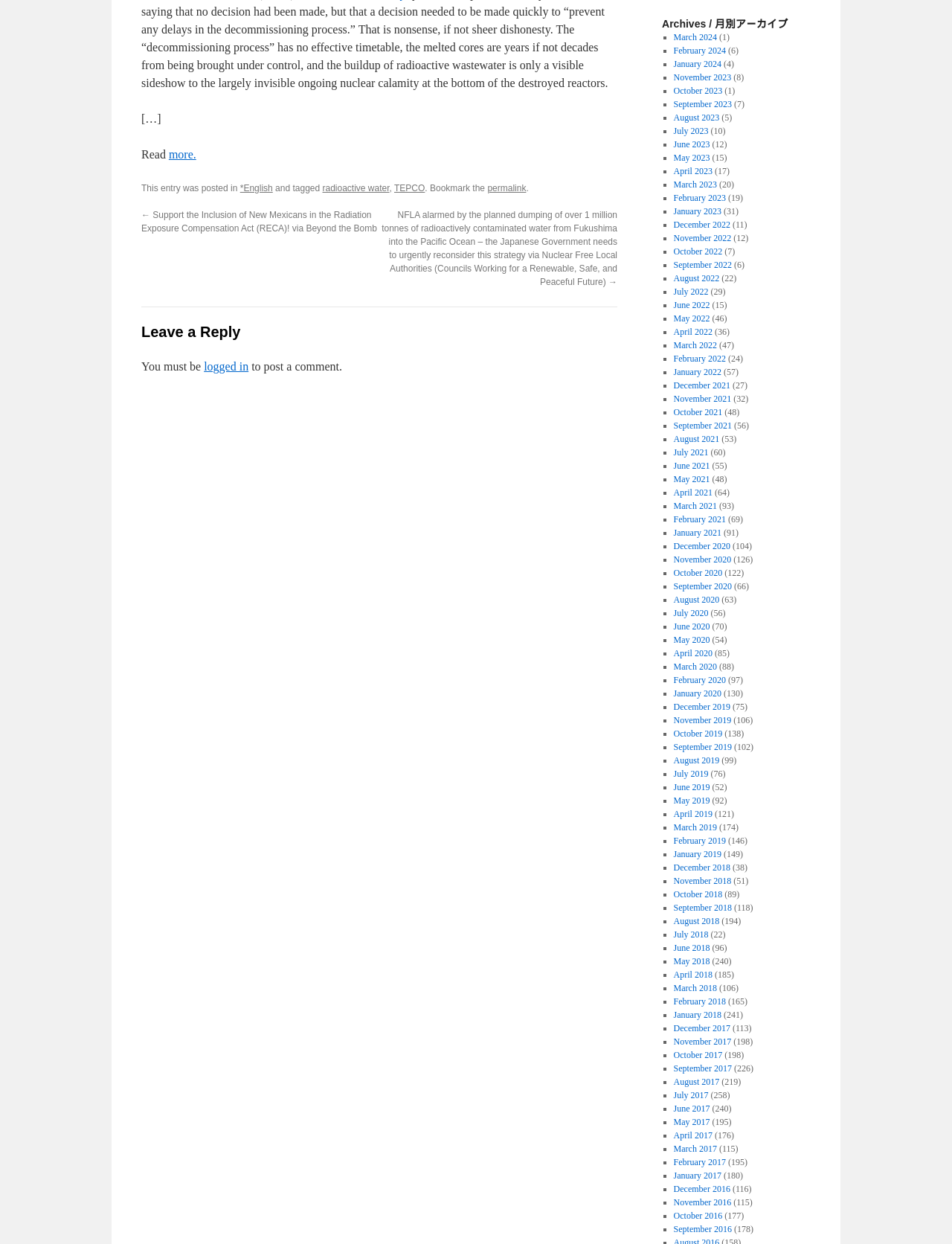Find and indicate the bounding box coordinates of the region you should select to follow the given instruction: "Leave a reply".

[0.148, 0.258, 0.648, 0.277]